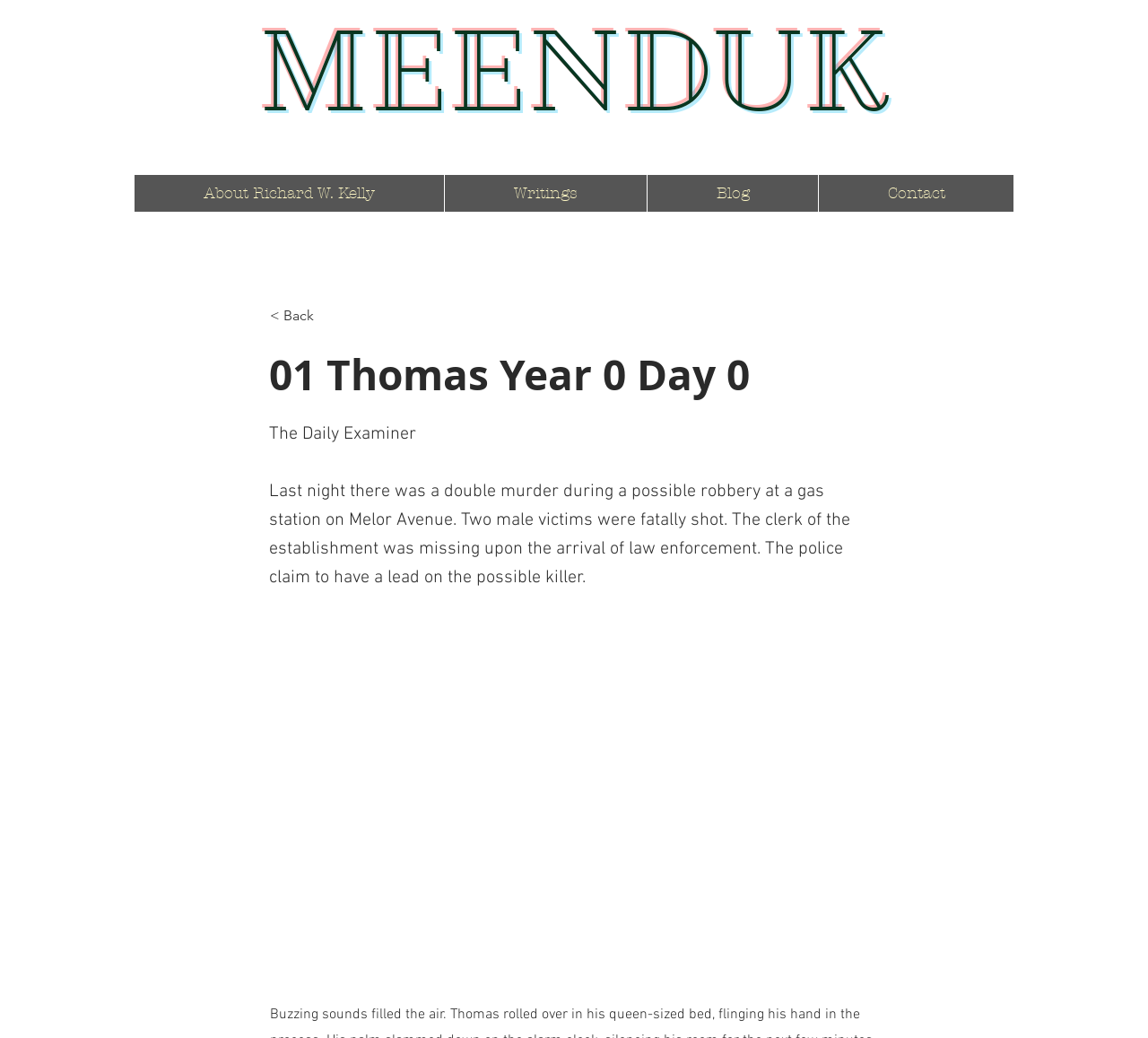Show the bounding box coordinates for the HTML element as described: "Contact".

[0.712, 0.169, 0.883, 0.204]